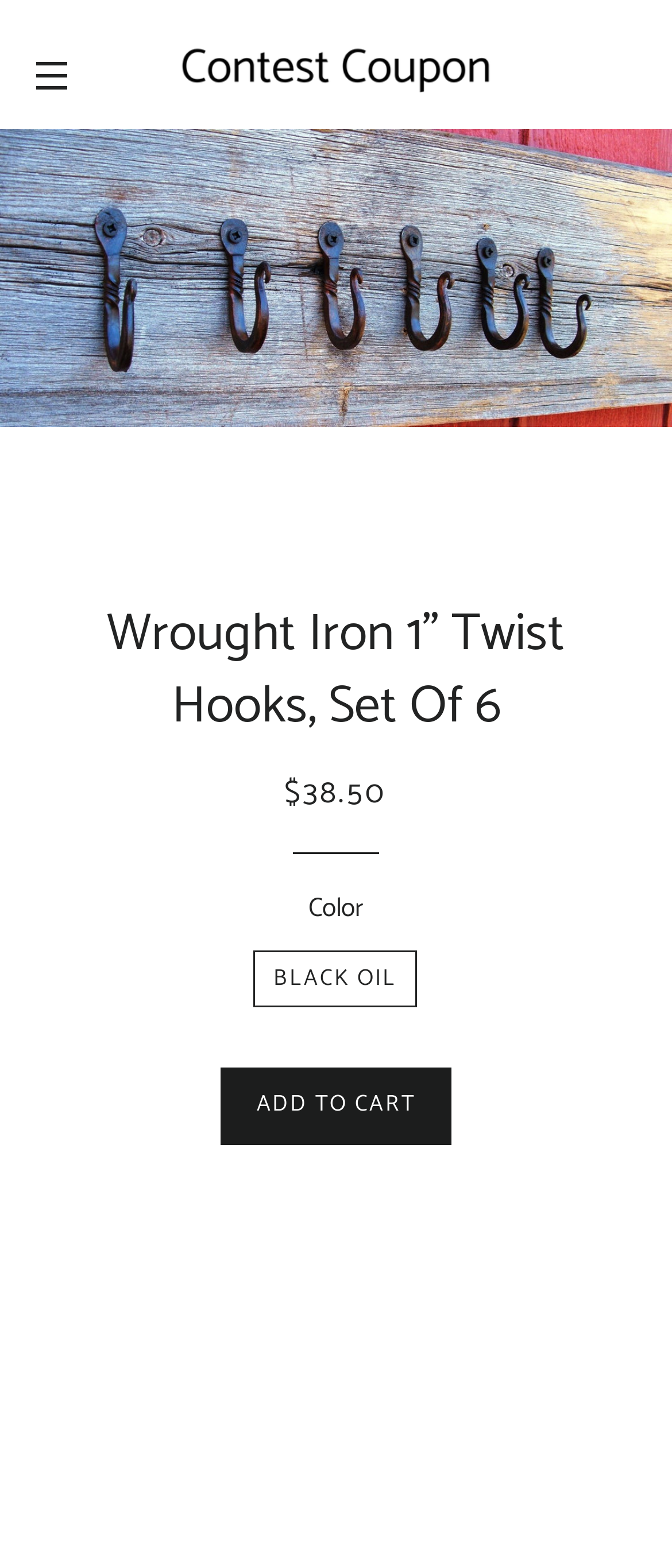What is the default color of the Wrought Iron 1" Twist Hooks?
Please use the visual content to give a single word or phrase answer.

BLACK OIL